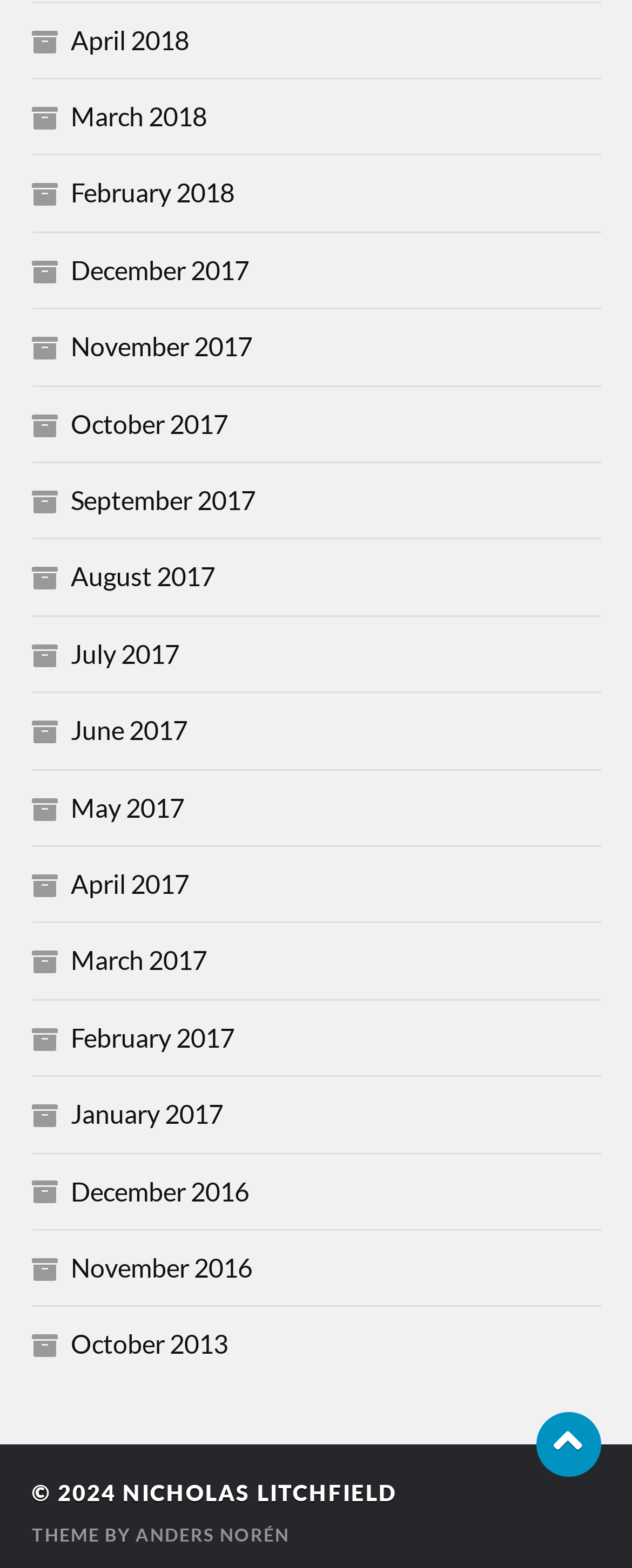Identify the bounding box coordinates for the element that needs to be clicked to fulfill this instruction: "Go to Nicholas Litchfield's homepage". Provide the coordinates in the format of four float numbers between 0 and 1: [left, top, right, bottom].

[0.194, 0.944, 0.627, 0.96]